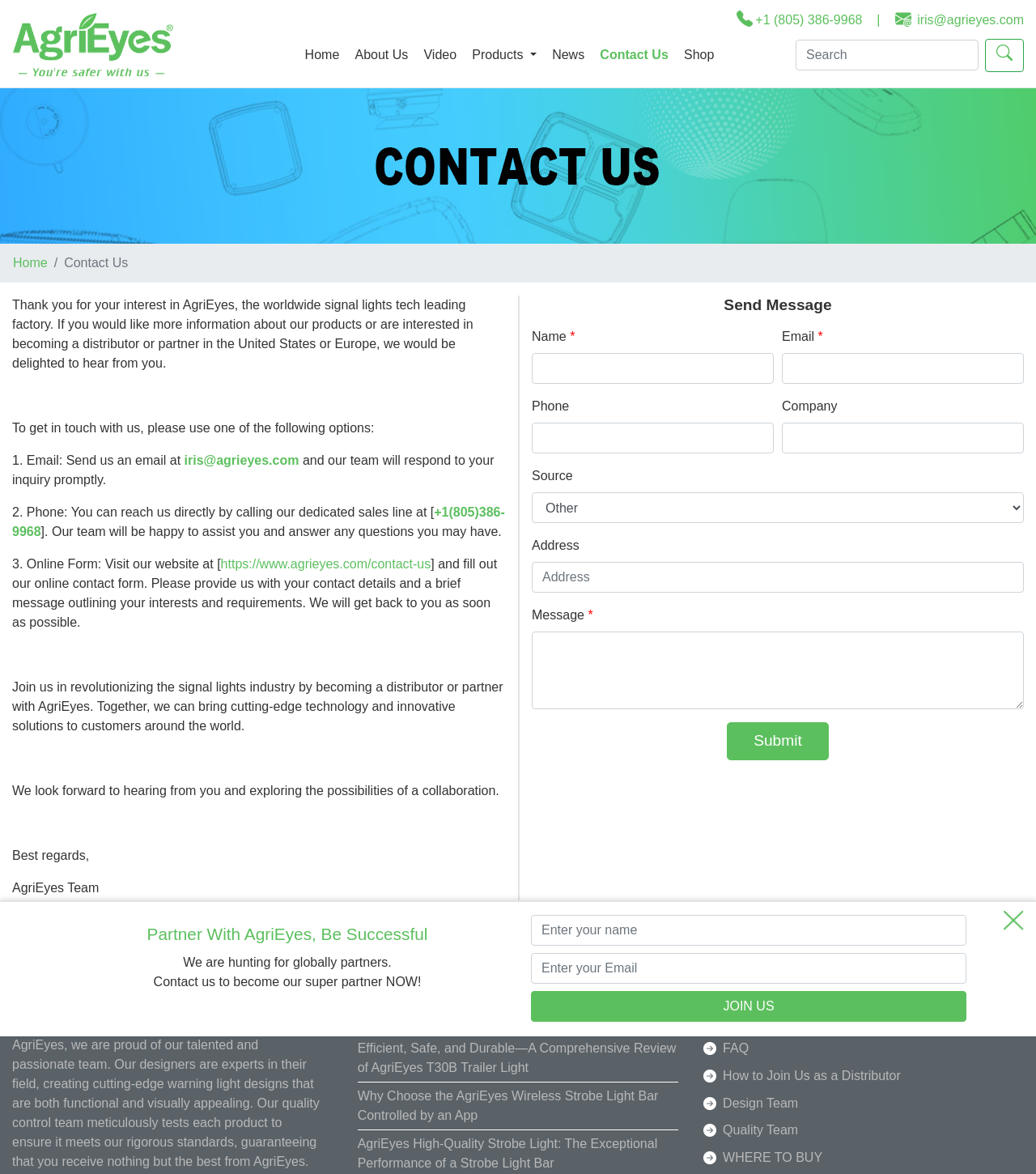Please identify the bounding box coordinates of the clickable area that will allow you to execute the instruction: "Contact customer services".

None